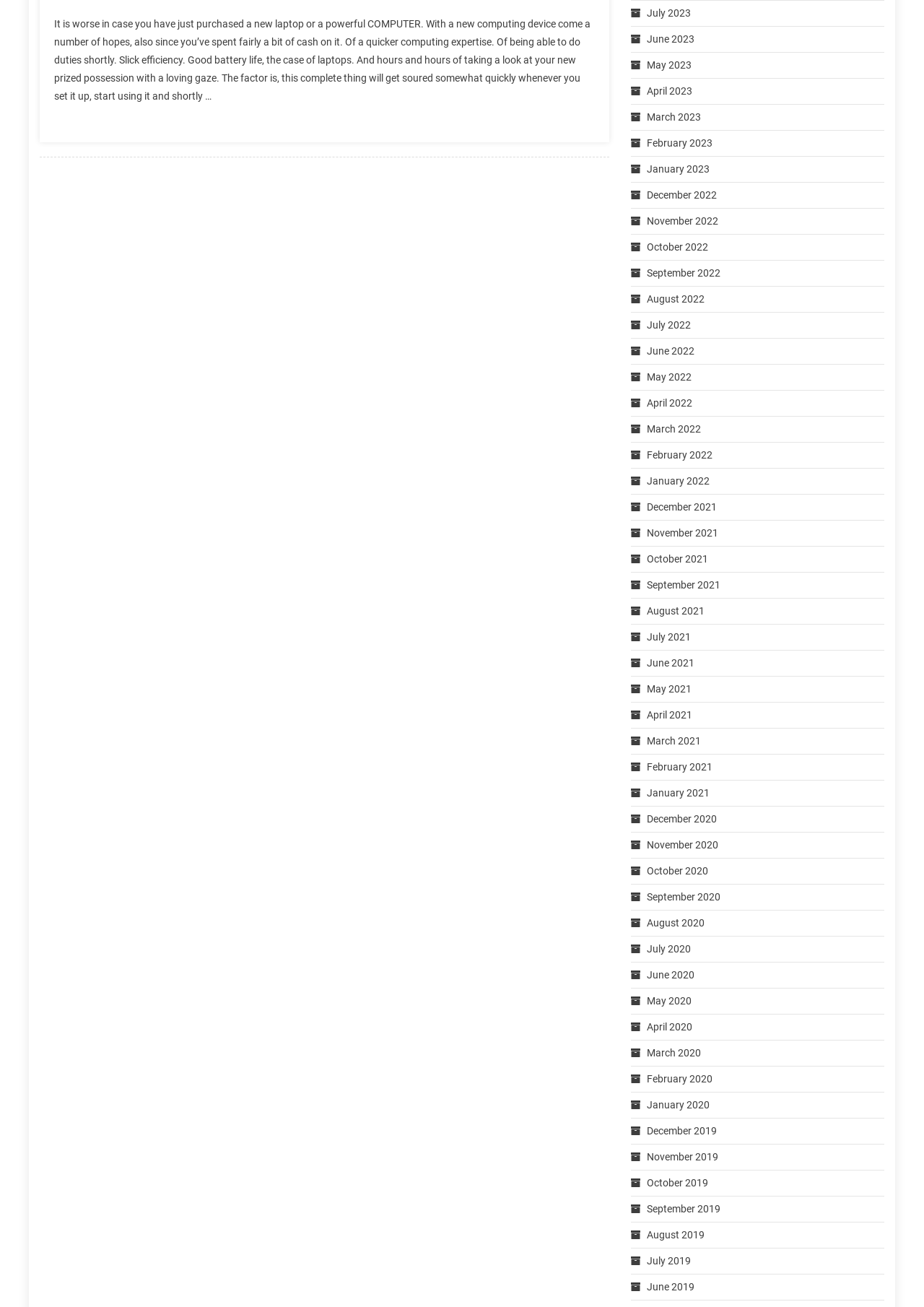Can you find the bounding box coordinates for the element to click on to achieve the instruction: "View September 2020 archives"?

[0.7, 0.682, 0.78, 0.691]